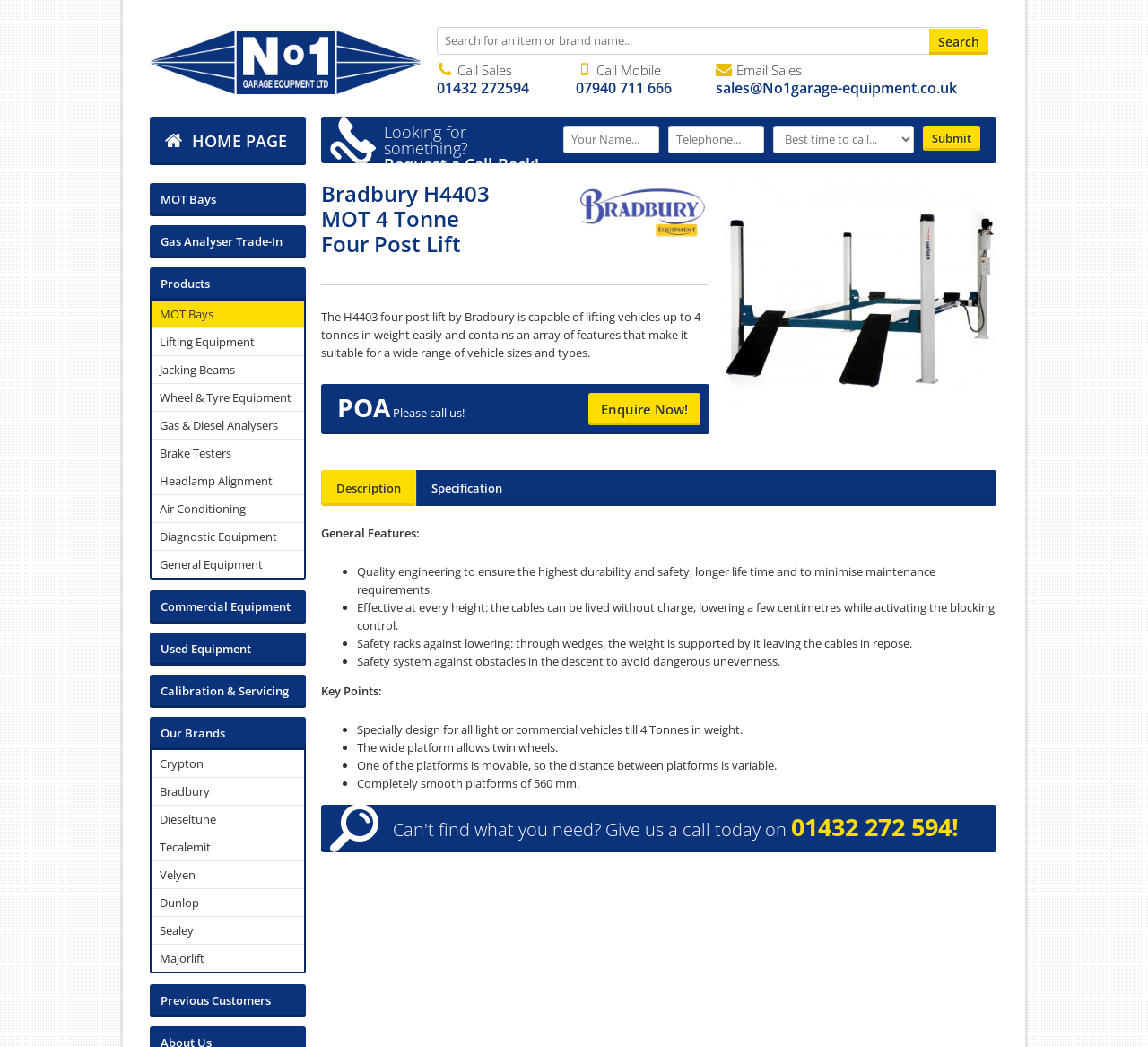Specify the bounding box coordinates of the area that needs to be clicked to achieve the following instruction: "Call Sales".

[0.395, 0.058, 0.446, 0.075]